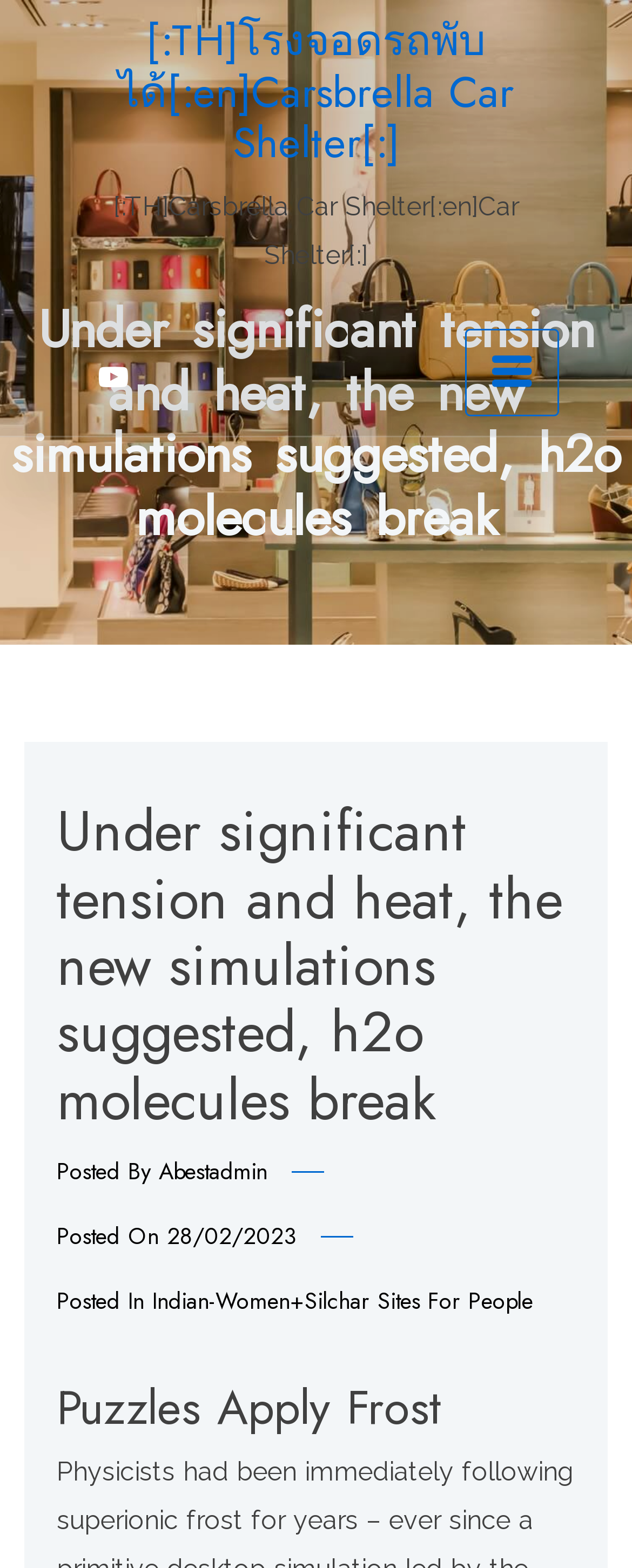Answer the question with a brief word or phrase:
What is the category of the article?

Indian-Women+Silchar Sites For People